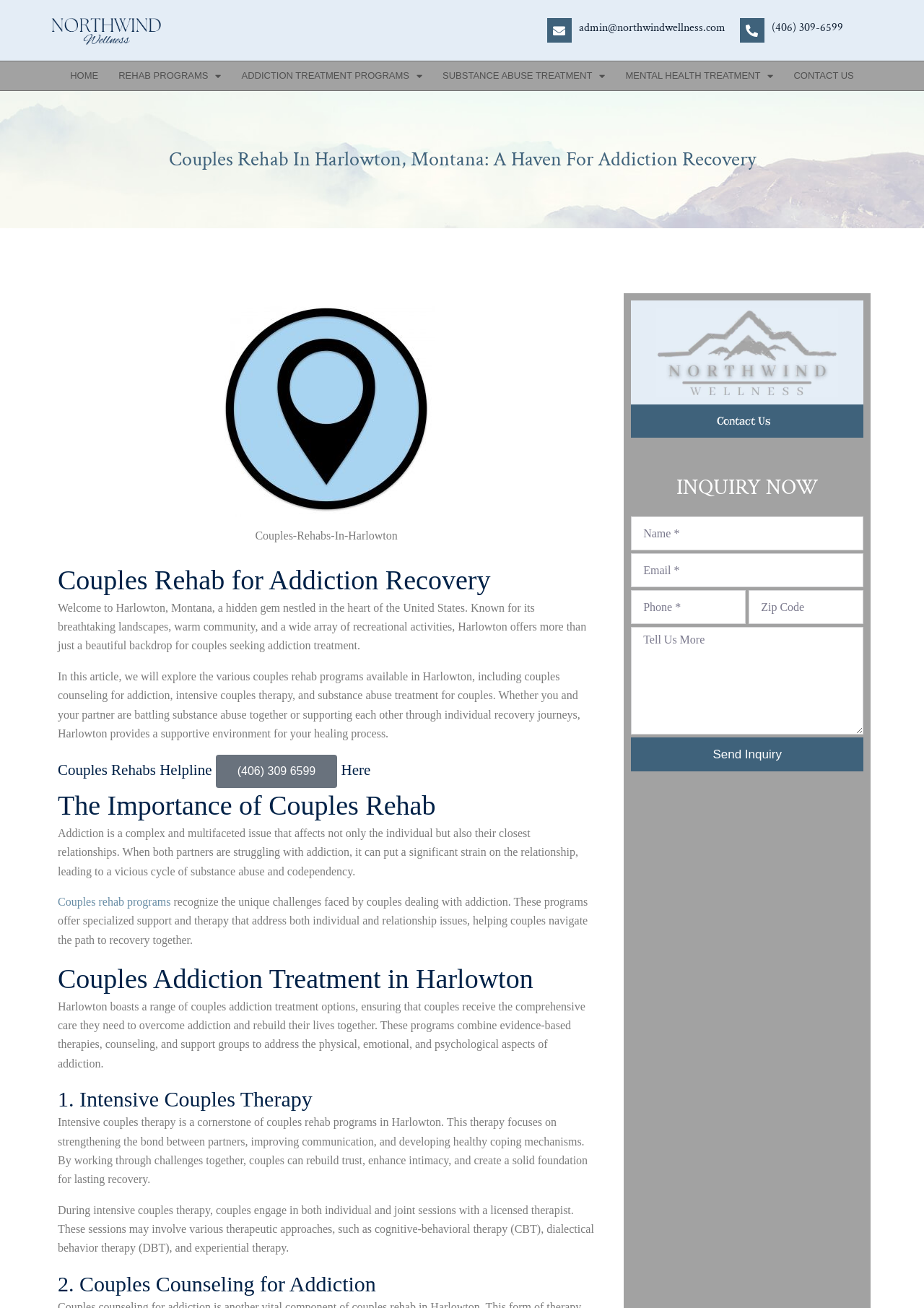Please identify the bounding box coordinates of the region to click in order to complete the given instruction: "Request for a sample of this report". The coordinates should be four float numbers between 0 and 1, i.e., [left, top, right, bottom].

None